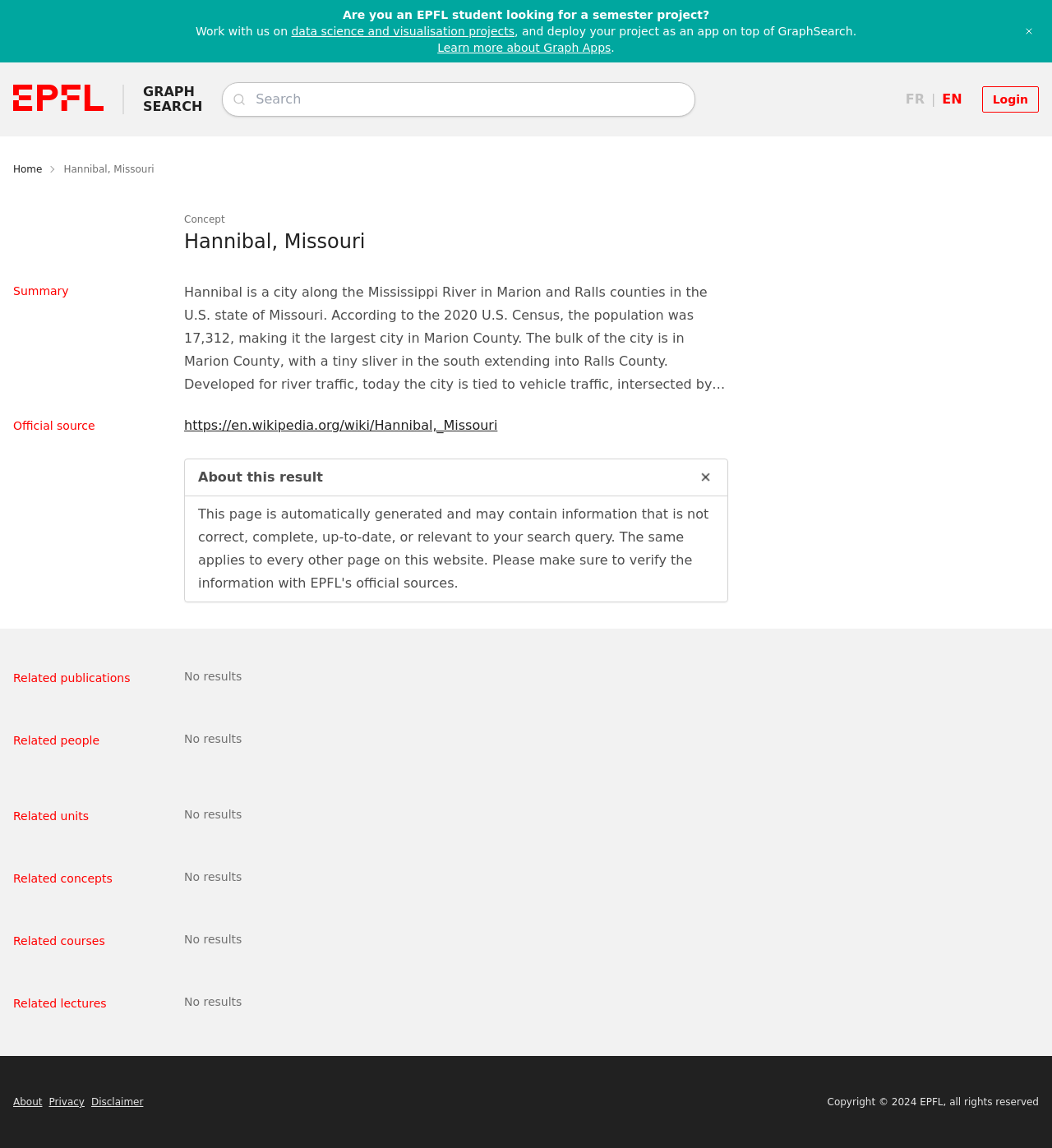Calculate the bounding box coordinates of the UI element given the description: "data science and visualisation projects".

[0.277, 0.021, 0.489, 0.033]